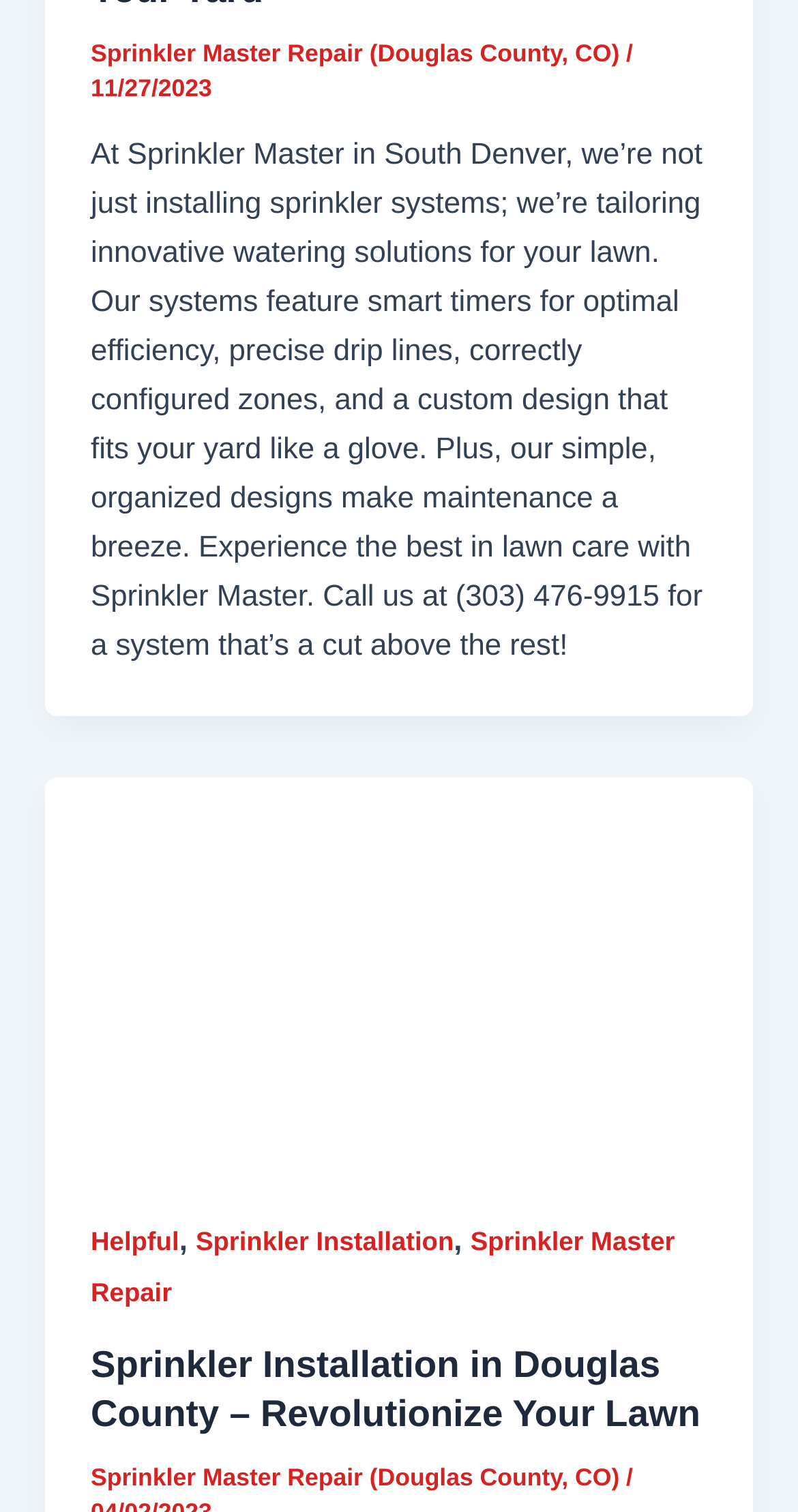What is the service provided?
Using the information from the image, answer the question thoroughly.

The service provided can be found in the links section of the webpage, where it is written as 'Sprinkler Installation' and 'Sprinkler Master Repair'.